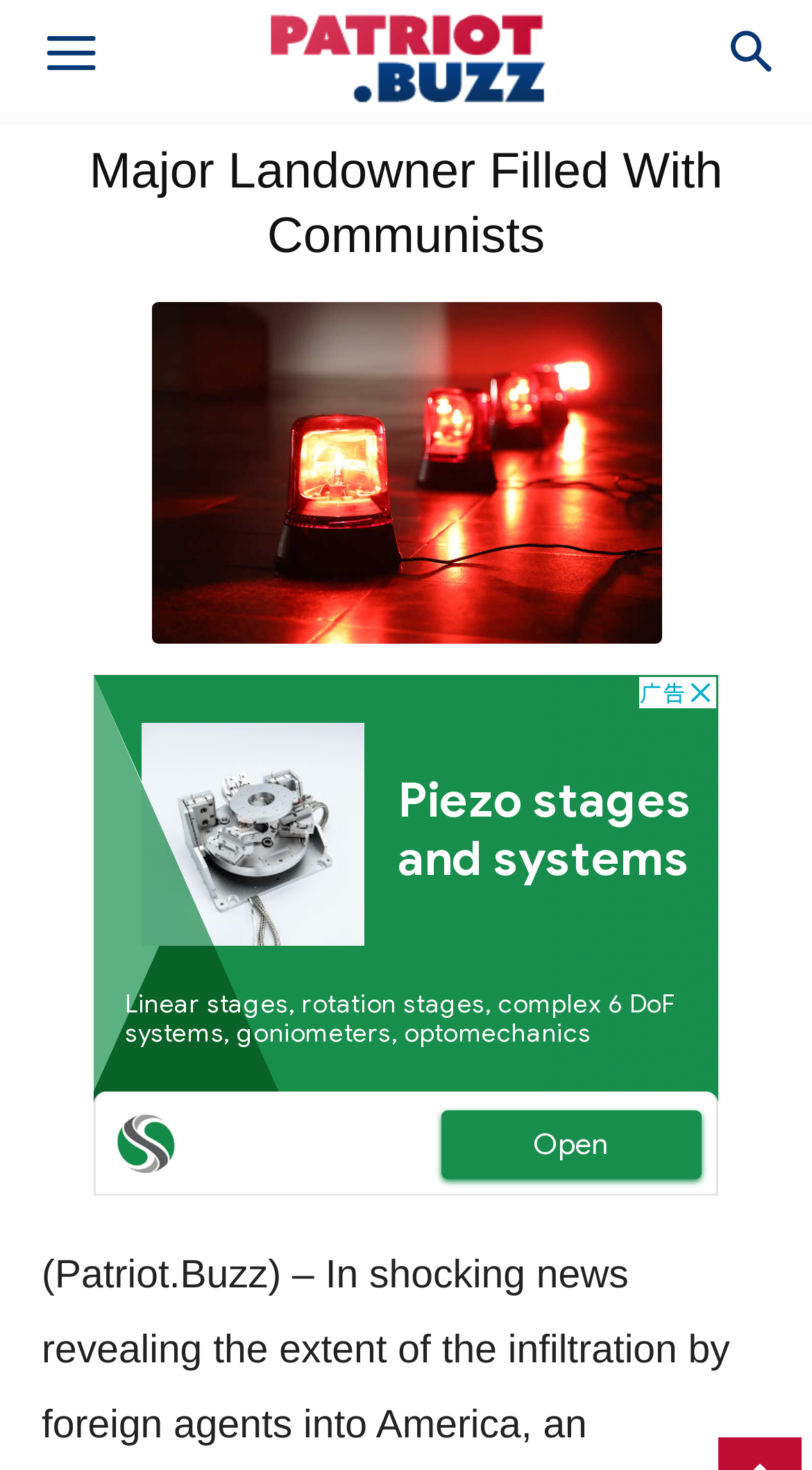What is the main topic of the webpage?
Using the information presented in the image, please offer a detailed response to the question.

The main topic of the webpage is indicated by the heading 'Major Landowner Filled With Communists', which suggests that the webpage is discussing a specific landowner and their alleged connections to communism.